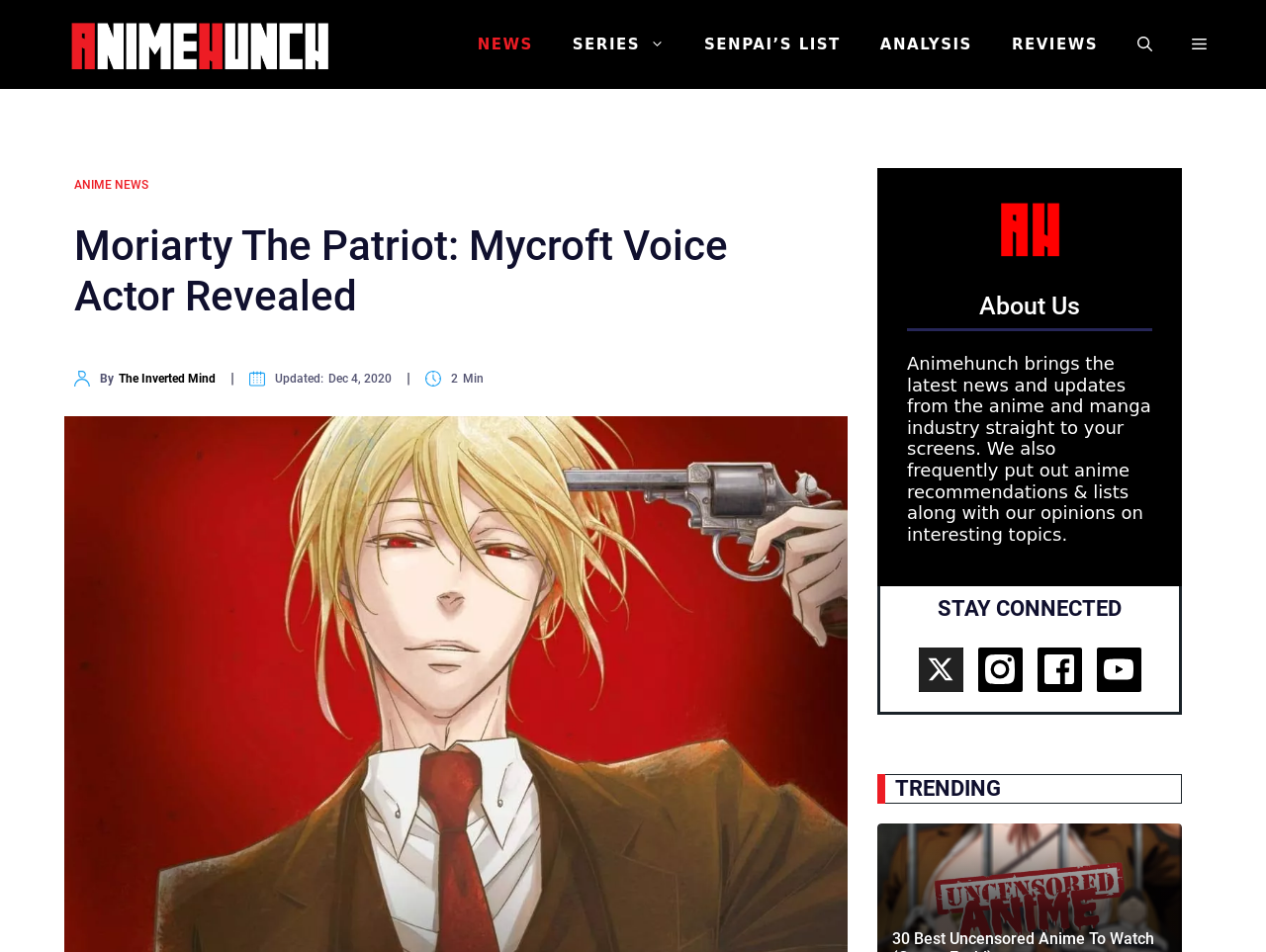What is the name of the author mentioned?
Please provide a single word or phrase in response based on the screenshot.

The Inverted Mind